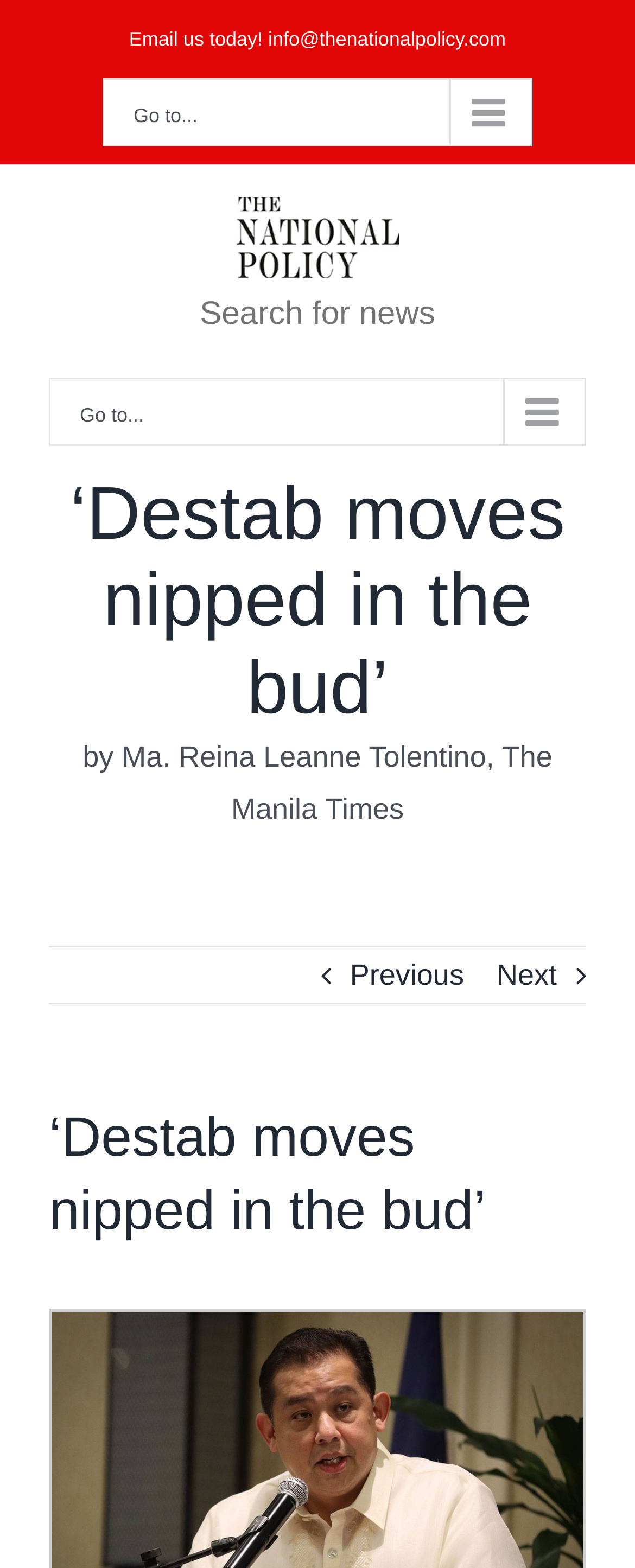Offer a detailed account of what is visible on the webpage.

The webpage appears to be a news article page from "The National Policy" website. At the top-left corner, there is a logo of "The National Policy" accompanied by a link to the website's homepage. Below the logo, there is a search bar with a heading "Search for news". 

To the right of the search bar, there is a navigation menu for mobile devices, which is currently collapsed. Below the search bar, there is a main navigation menu for mobile devices, also currently collapsed.

The main content of the webpage is an article titled "‘Destab moves nipped in the bud’" with a subtitle "by Ma. Reina Leanne Tolentino, The Manila Times". The article's content is not explicitly described in the accessibility tree, but it likely occupies a significant portion of the webpage.

Above the article, there are links to email the website and a link to the website's logo. At the bottom of the article, there are navigation links to previous and next articles, with the same title as the current article. There is also a link to an unknown destination at the very bottom of the page.

The webpage has a simple and clean layout, with a focus on presenting the news article and providing basic navigation and search functionality.